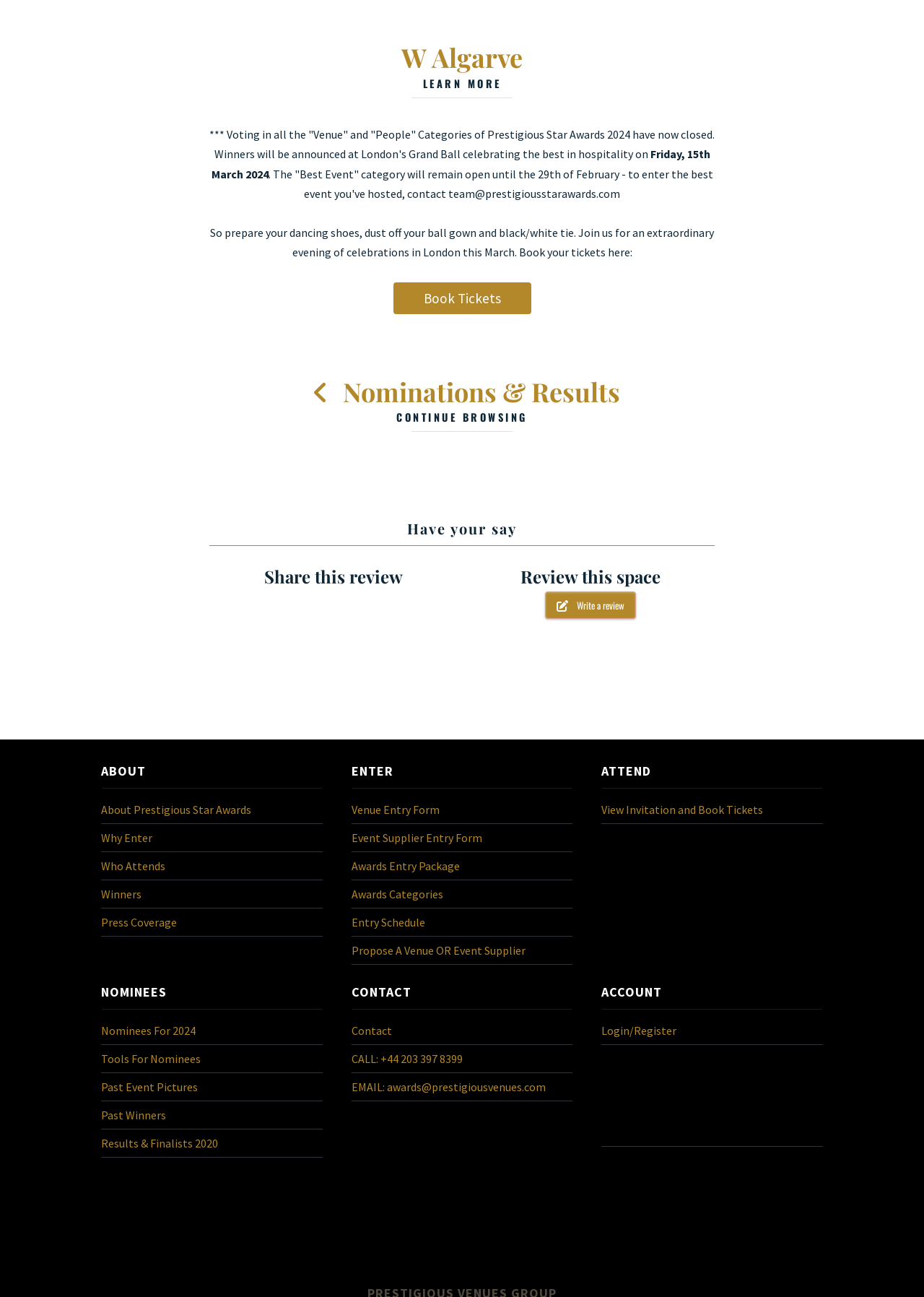Find the bounding box coordinates of the clickable element required to execute the following instruction: "Write a review". Provide the coordinates as four float numbers between 0 and 1, i.e., [left, top, right, bottom].

[0.59, 0.456, 0.688, 0.477]